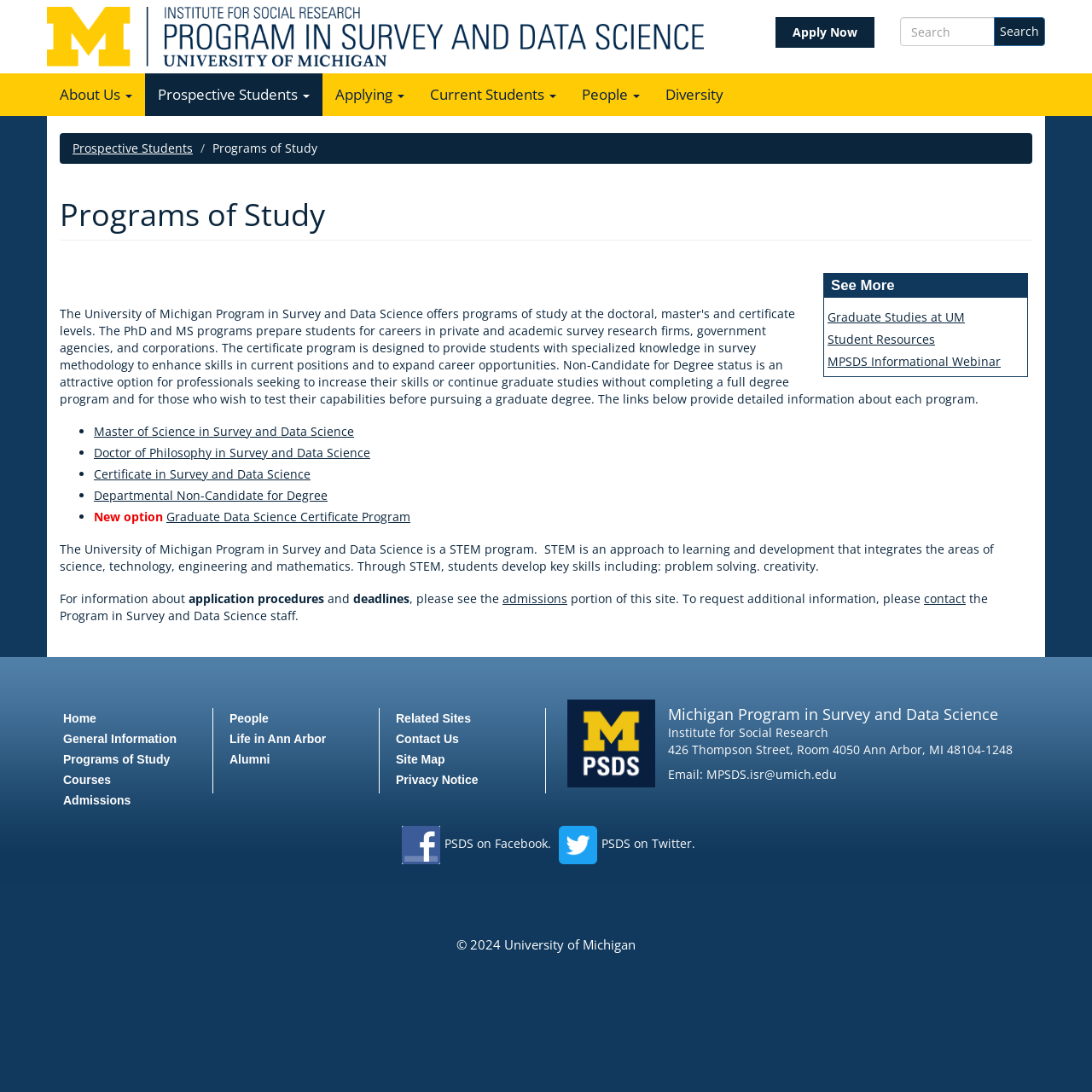Identify the bounding box for the element characterized by the following description: "Graduate Studies at UM".

[0.758, 0.283, 0.884, 0.297]